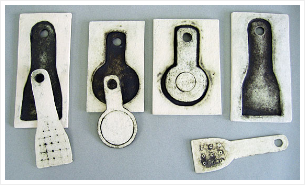What is the approximate height of the implements? Analyze the screenshot and reply with just one word or a short phrase.

15 centimeters